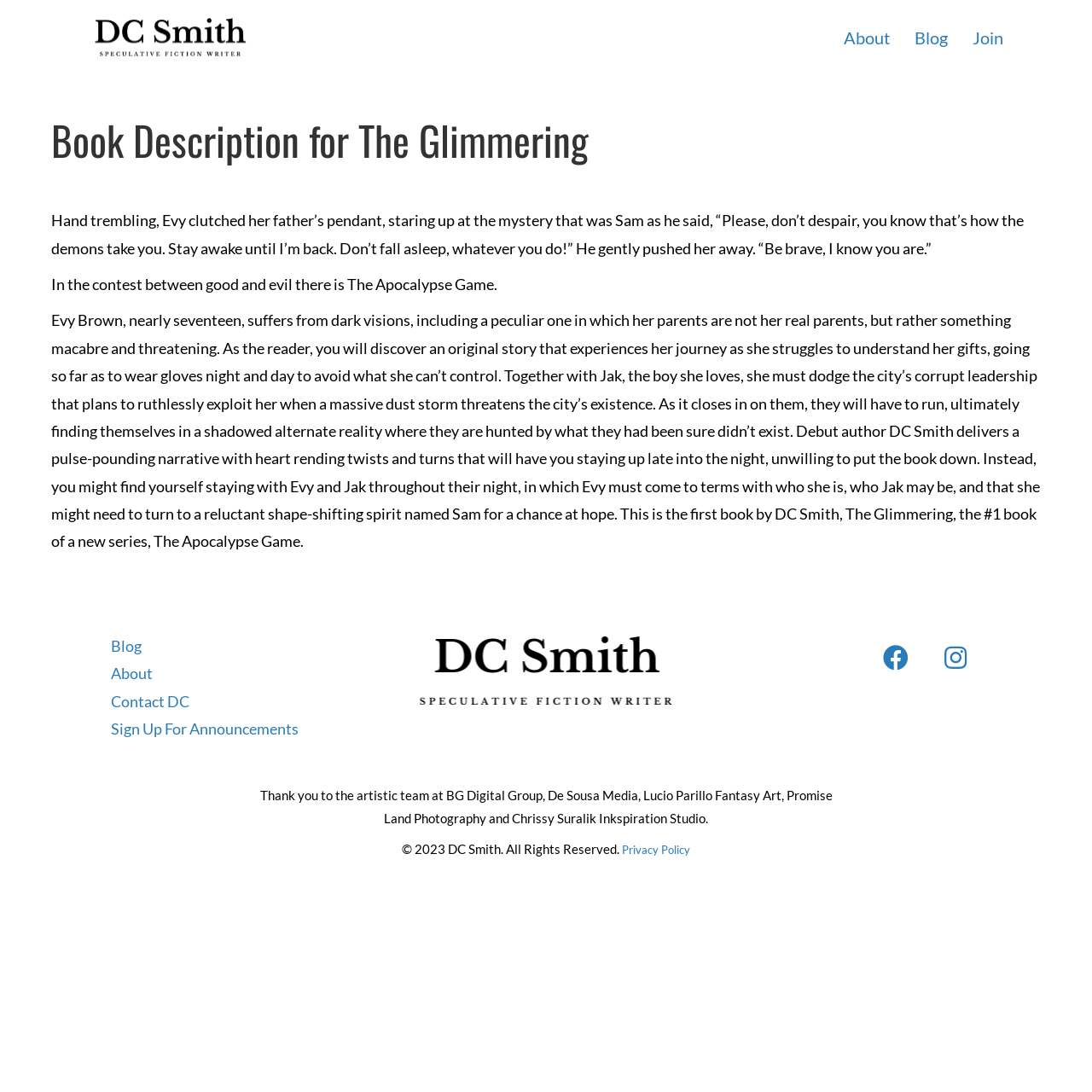Determine the bounding box for the UI element that matches this description: "Searching the Catalog".

None